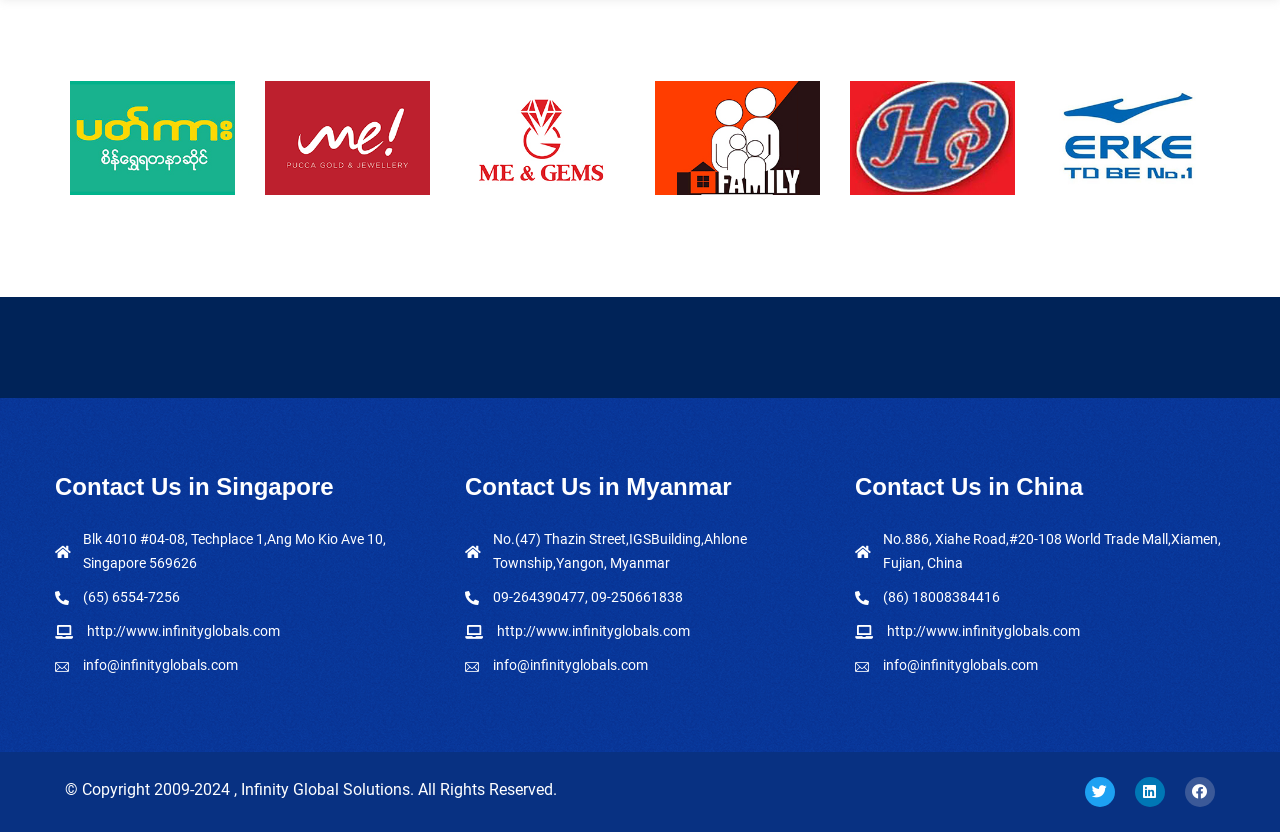What social media platform is linked?
Give a one-word or short phrase answer based on the image.

Facebook